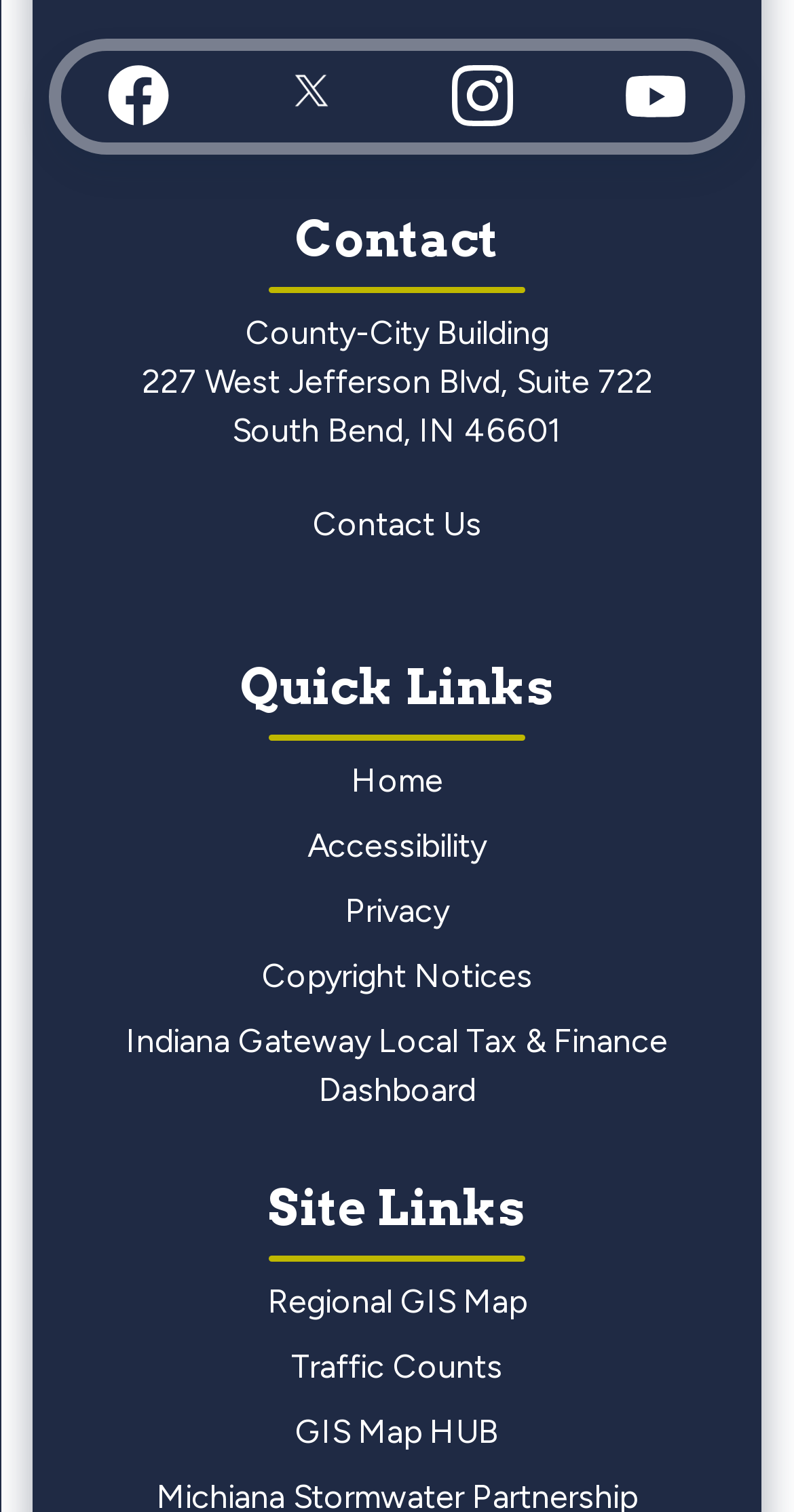Find the bounding box coordinates of the clickable area that will achieve the following instruction: "Check Copyright Notices".

[0.329, 0.633, 0.671, 0.659]